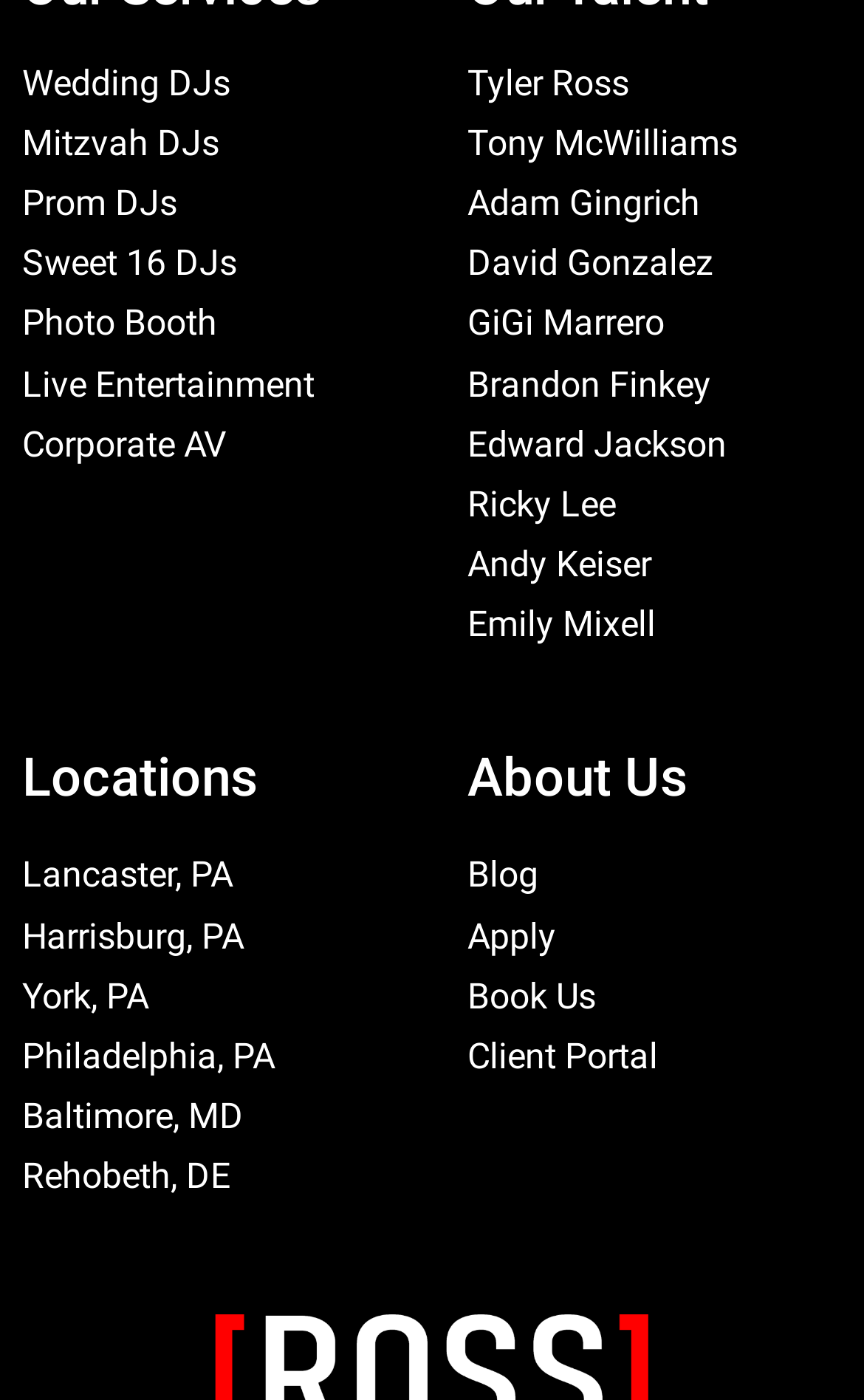Locate the bounding box coordinates of the clickable part needed for the task: "Book Us".

[0.541, 0.696, 0.69, 0.726]